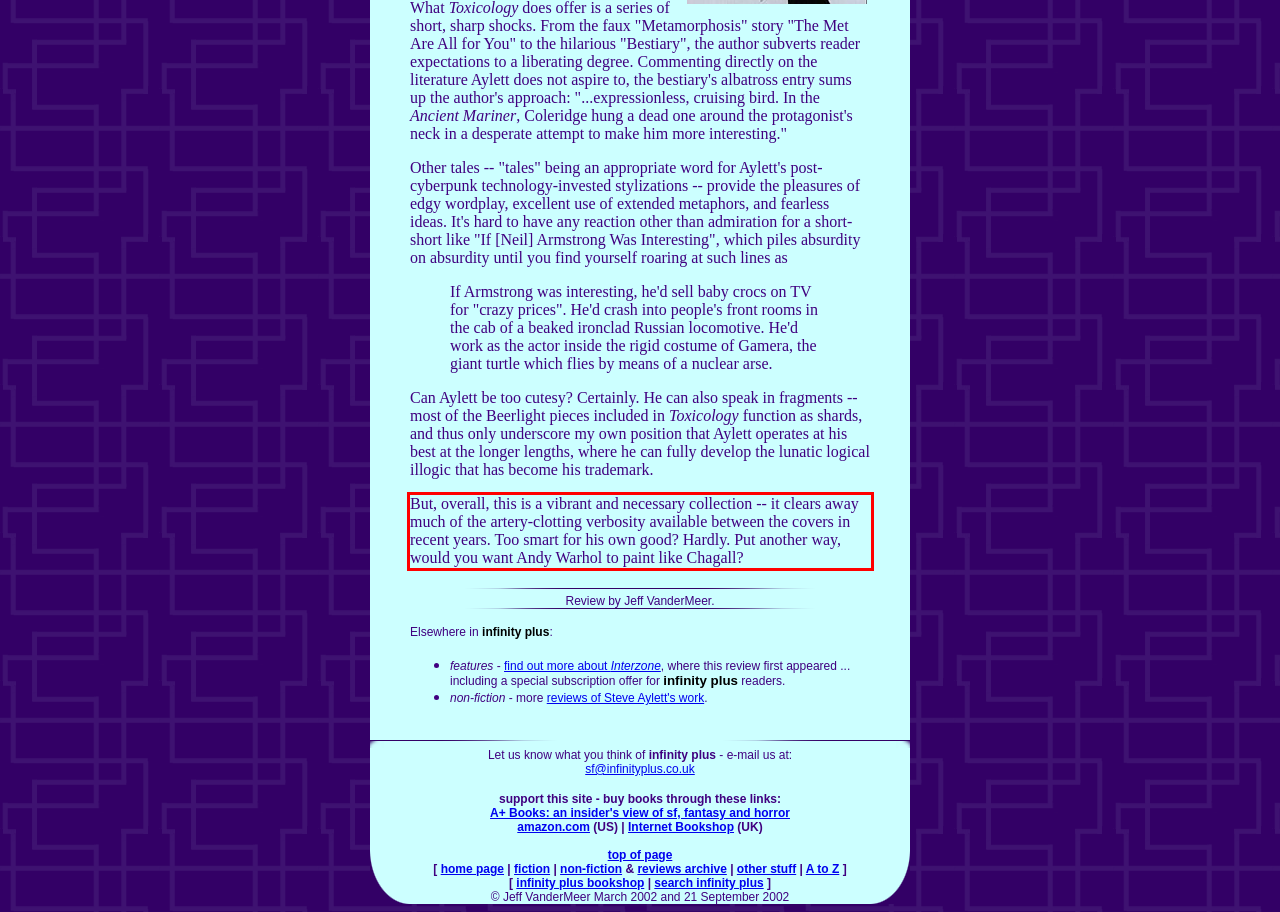Examine the webpage screenshot and use OCR to obtain the text inside the red bounding box.

But, overall, this is a vibrant and necessary collection -- it clears away much of the artery-clotting verbosity available between the covers in recent years. Too smart for his own good? Hardly. Put another way, would you want Andy Warhol to paint like Chagall?